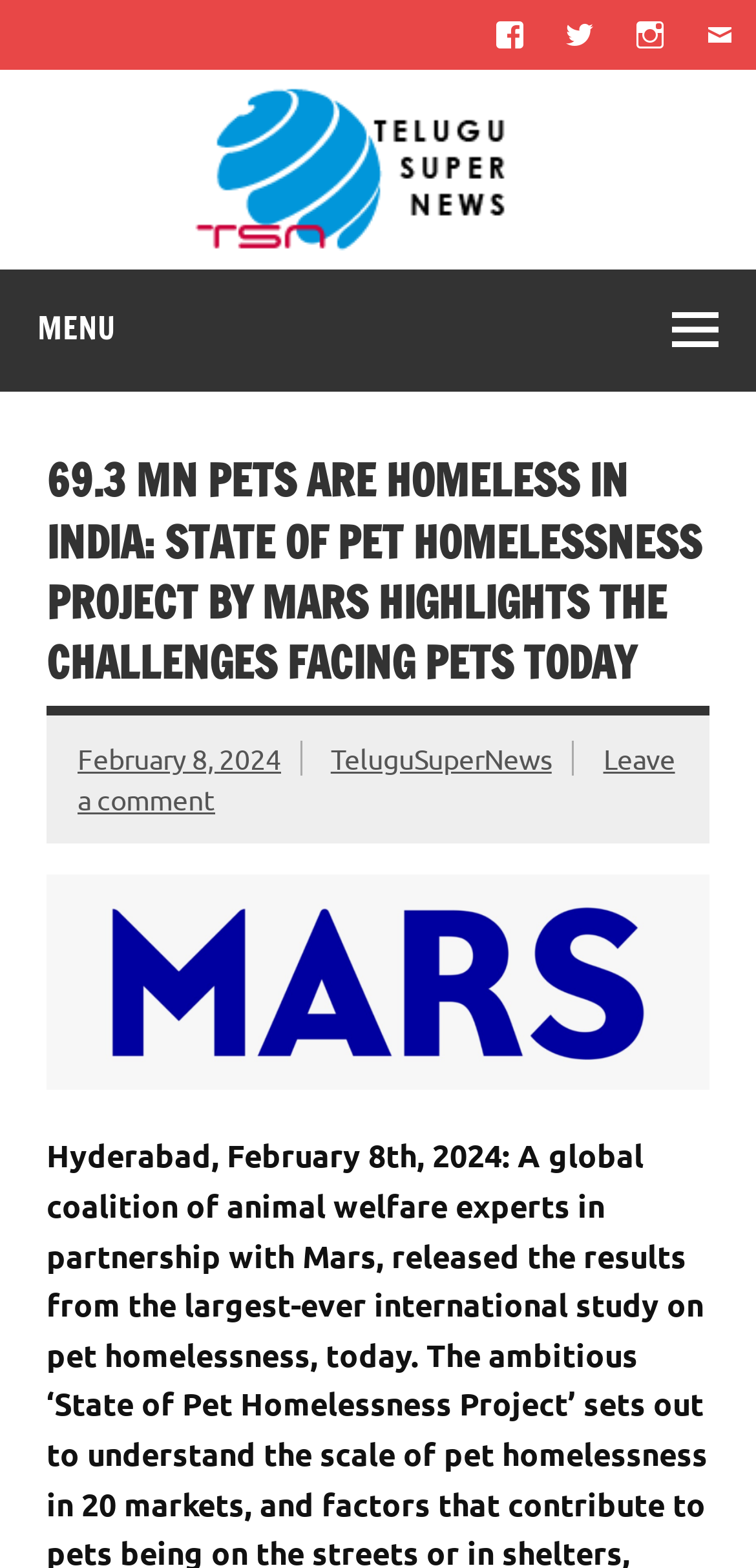What is the name of the news source? Please answer the question using a single word or phrase based on the image.

TeluguSuperNews